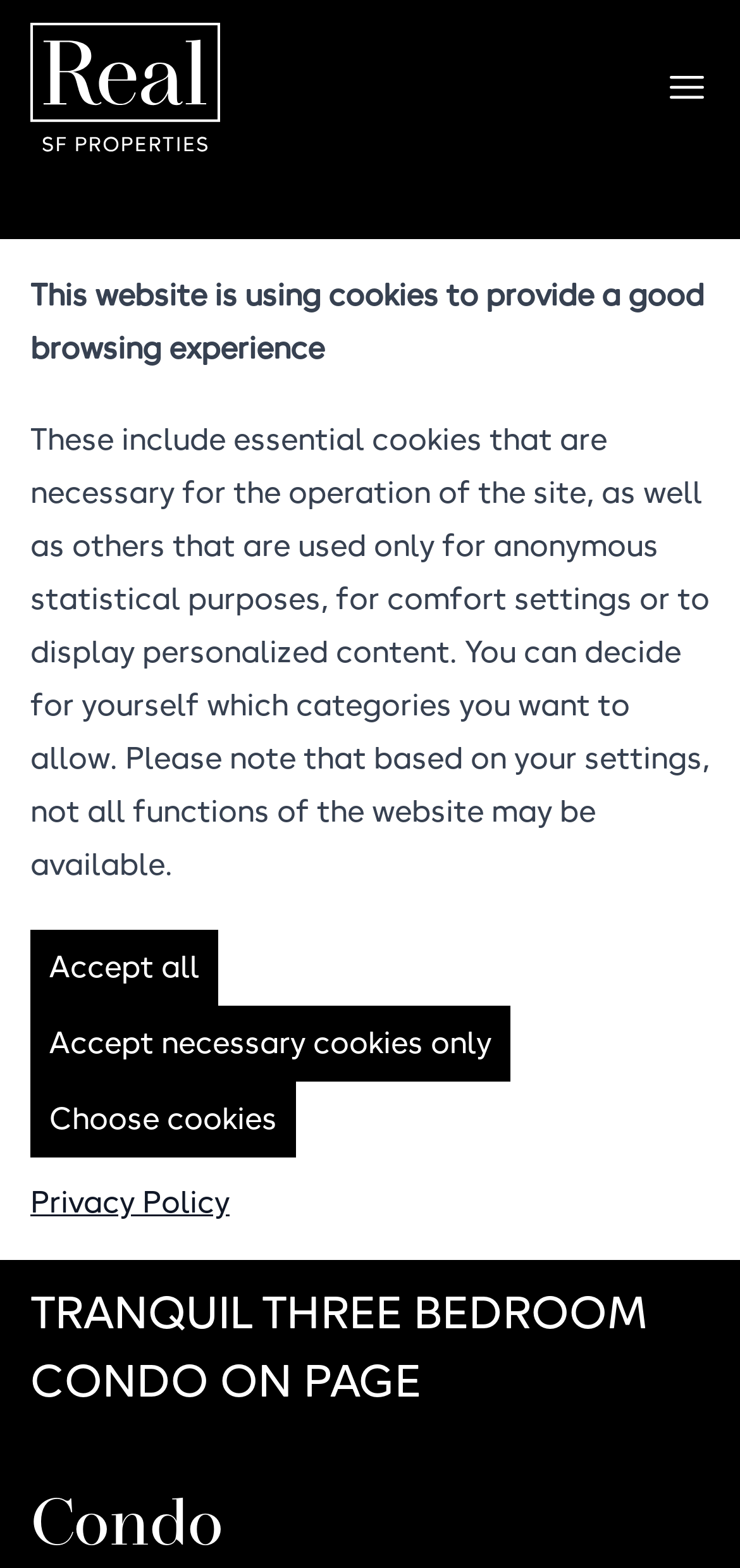Identify the bounding box of the HTML element described here: "Accept necessary cookies only". Provide the coordinates as four float numbers between 0 and 1: [left, top, right, bottom].

[0.041, 0.641, 0.69, 0.69]